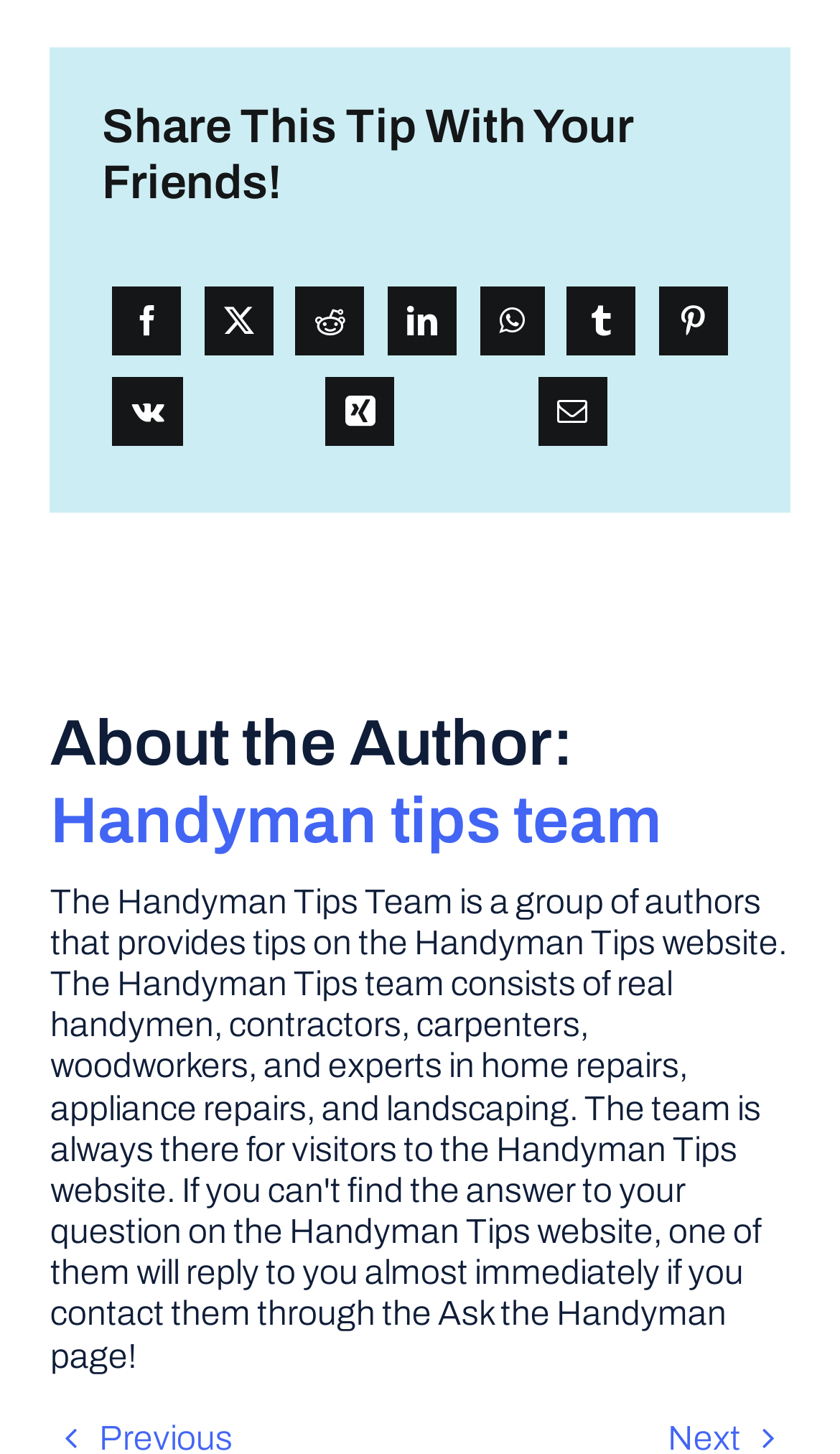What social media platforms can you share this tip with?
Please provide a comprehensive answer based on the details in the screenshot.

Based on the links provided, it is possible to share this tip with various social media platforms such as Facebook, Reddit, LinkedIn, WhatsApp, Tumblr, Pinterest, Vk, and Xing.